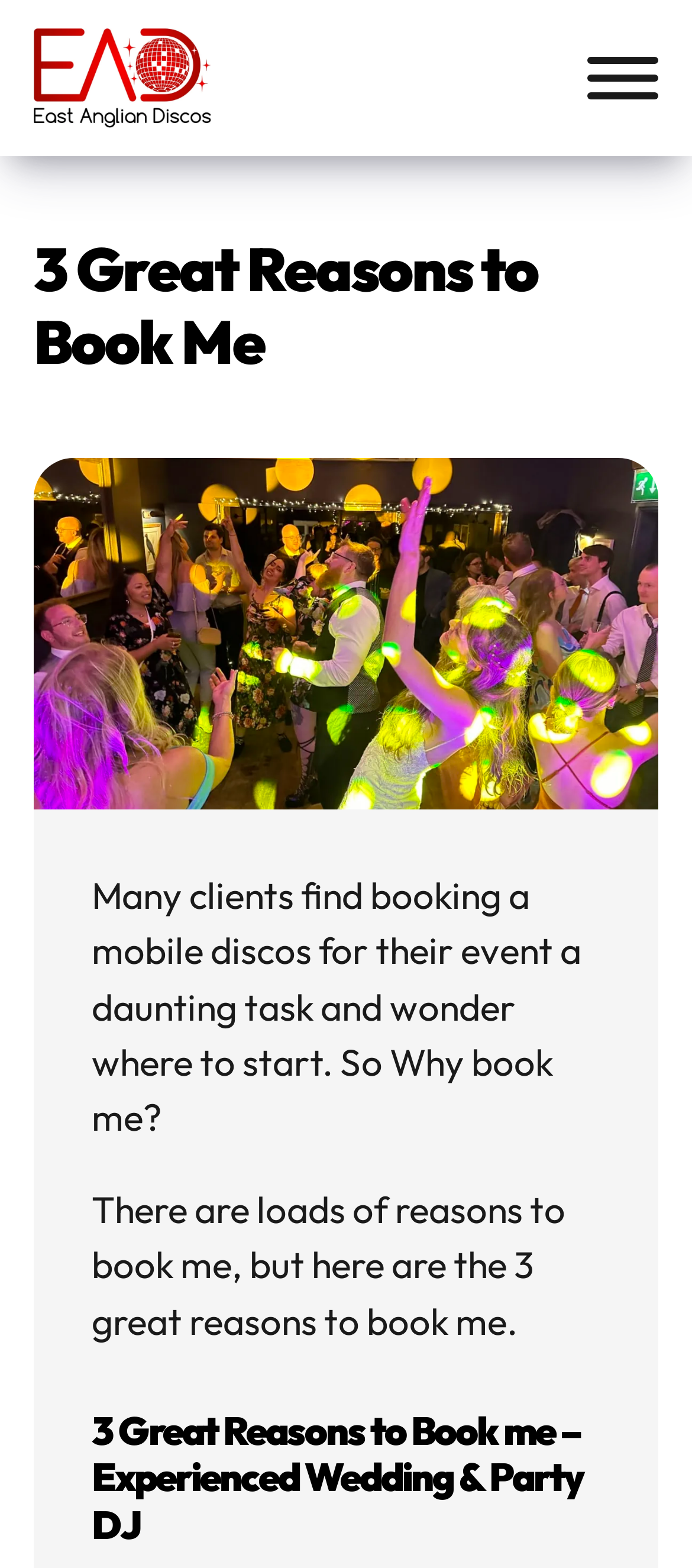What is shown in the image?
Examine the image and give a concise answer in one word or a short phrase.

Wedding Guests Dancing